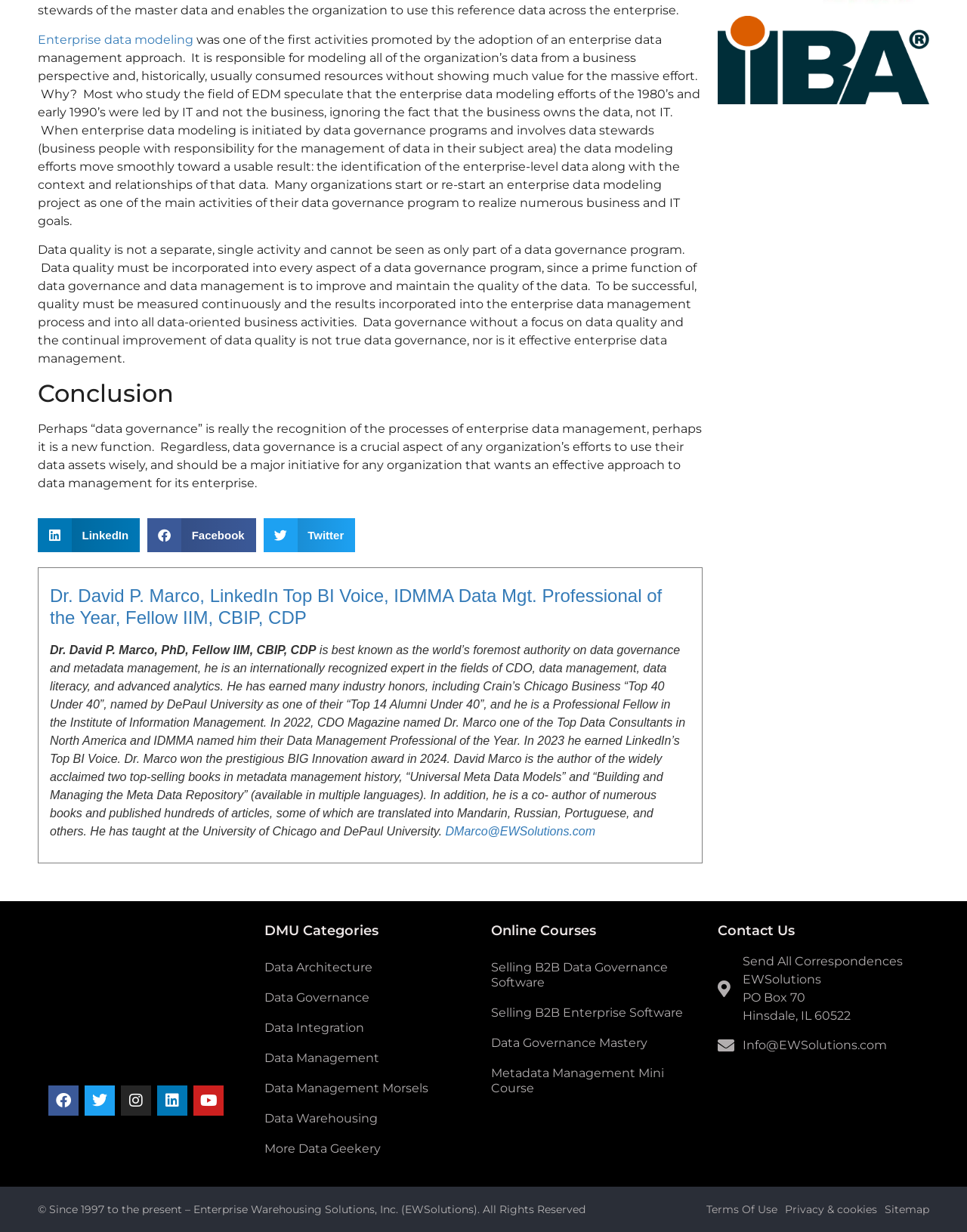Using the webpage screenshot, find the UI element described by Facebook. Provide the bounding box coordinates in the format (top-left x, top-left y, bottom-right x, bottom-right y), ensuring all values are floating point numbers between 0 and 1.

[0.05, 0.881, 0.081, 0.906]